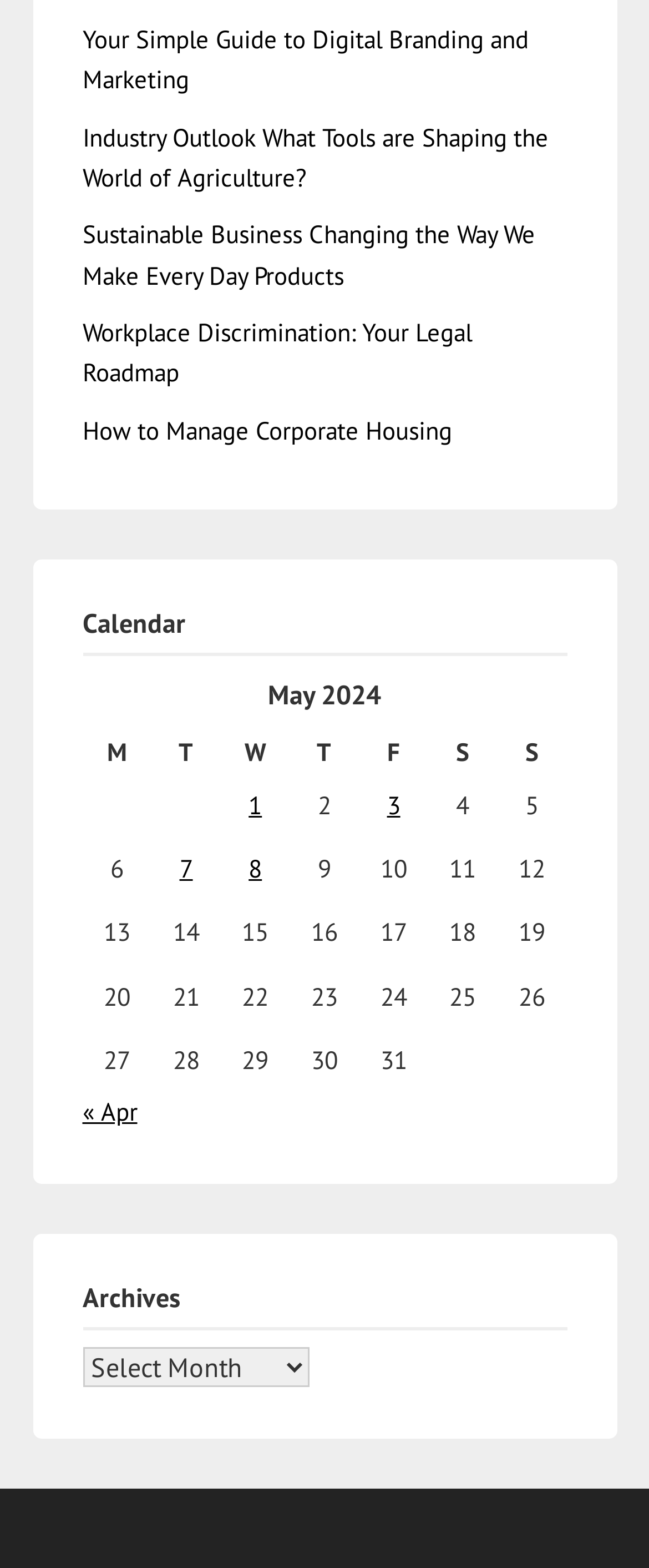Identify the bounding box coordinates of the region that should be clicked to execute the following instruction: "View posts published on May 7, 2024".

[0.277, 0.544, 0.297, 0.564]